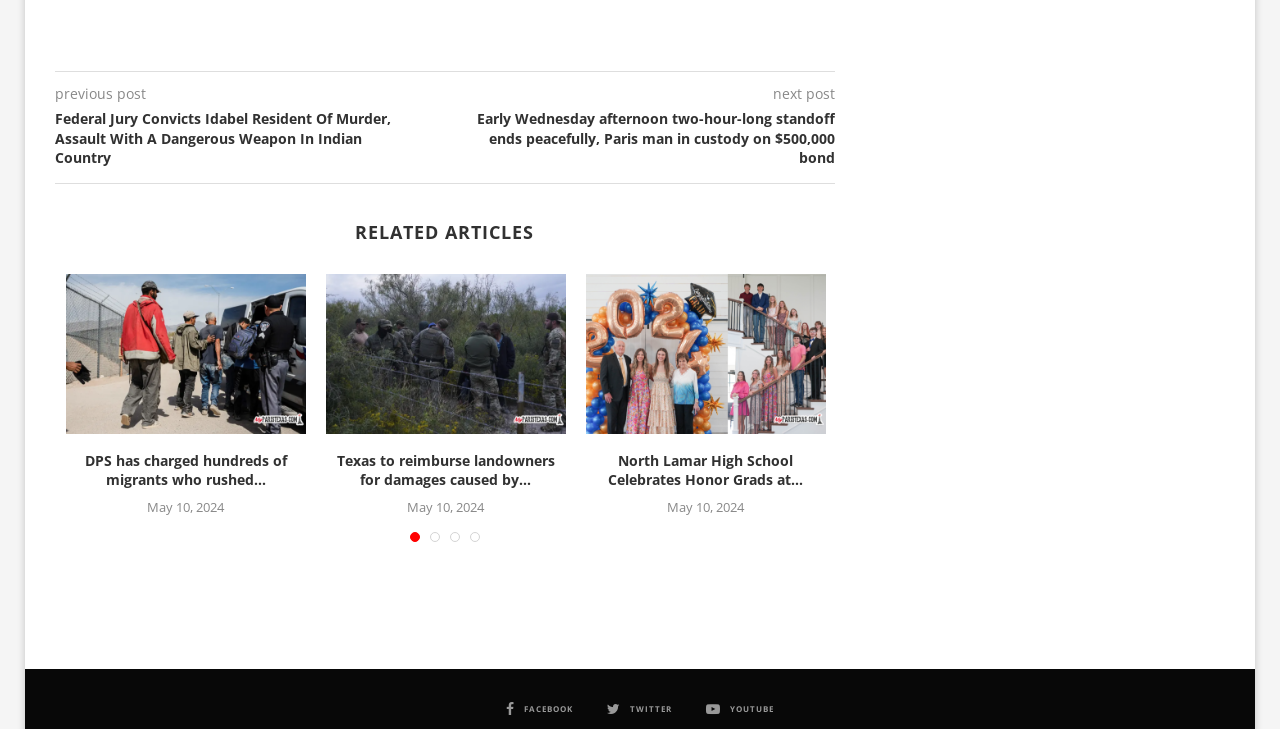Provide a one-word or short-phrase response to the question:
Are there any navigation links for previous and next posts?

Yes